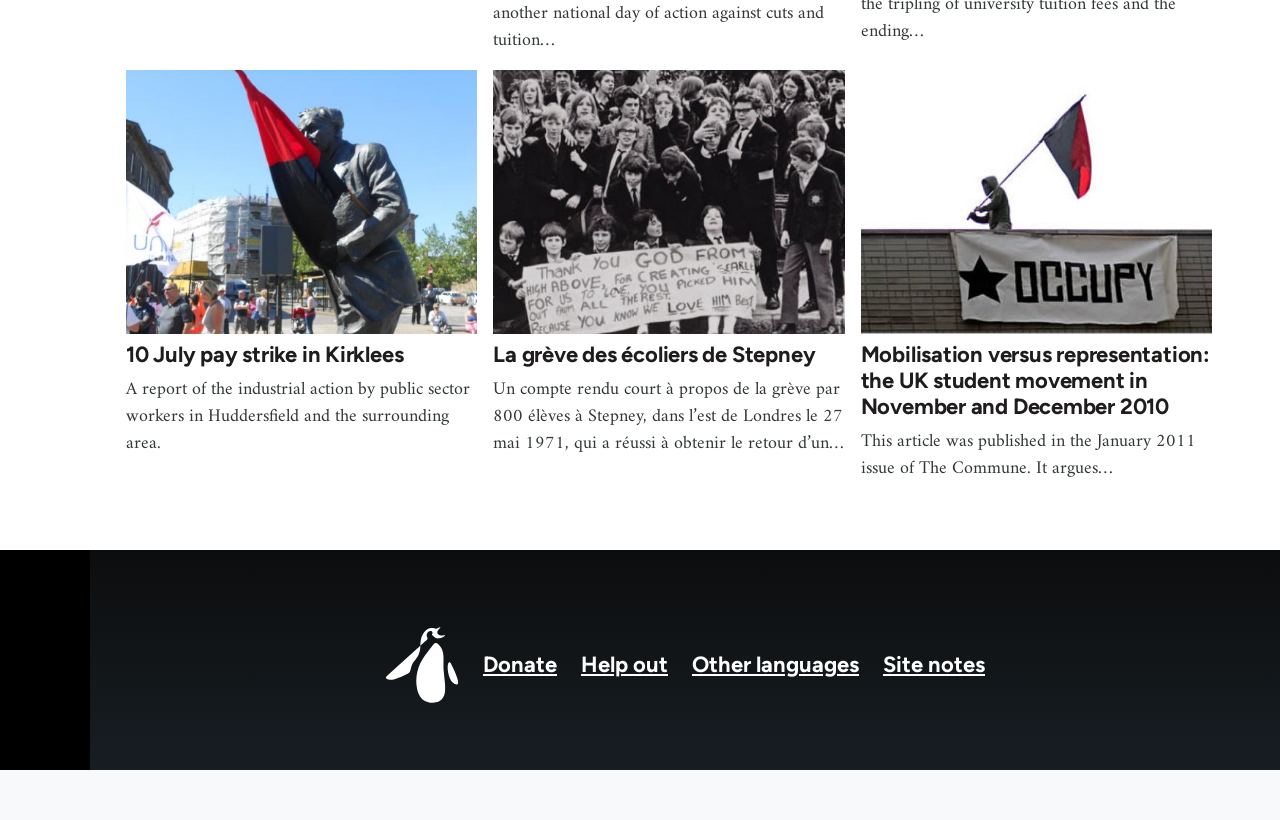Extract the bounding box coordinates for the described element: "alt="Home"". The coordinates should be represented as four float numbers between 0 and 1: [left, top, right, bottom].

[0.315, 0.826, 0.373, 0.919]